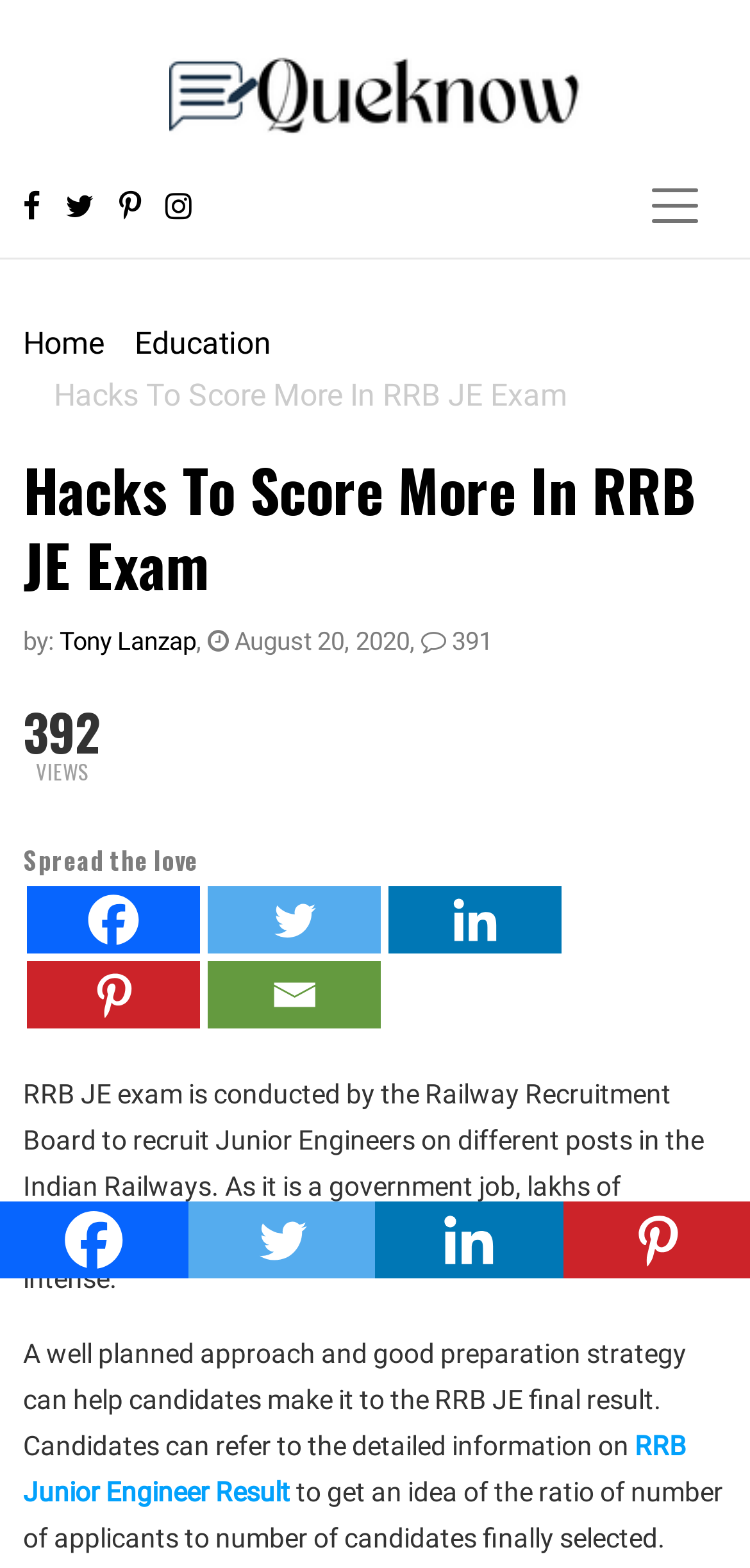Please determine the bounding box coordinates of the element to click in order to execute the following instruction: "Open the Facebook page". The coordinates should be four float numbers between 0 and 1, specified as [left, top, right, bottom].

None